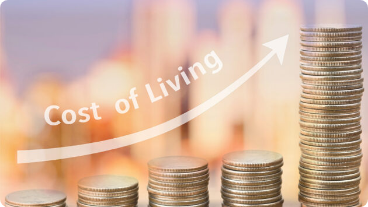Based on the image, give a detailed response to the question: What is the direction of the arrow in the image?

The arrow in the design is pointing upward, symbolizing the increase in living costs over time, which is a key aspect of the 'Cost of Living' concept.